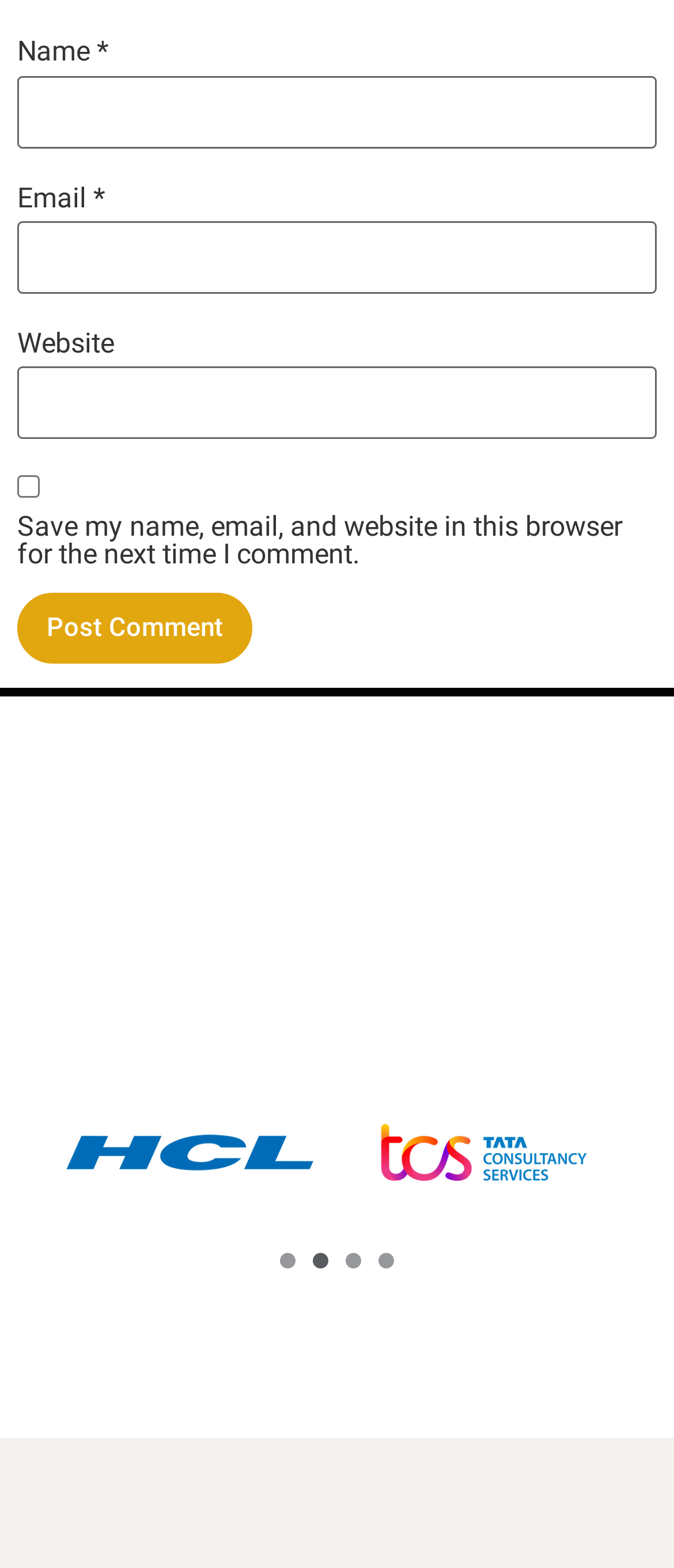Give a short answer to this question using one word or a phrase:
How many text fields are there?

3